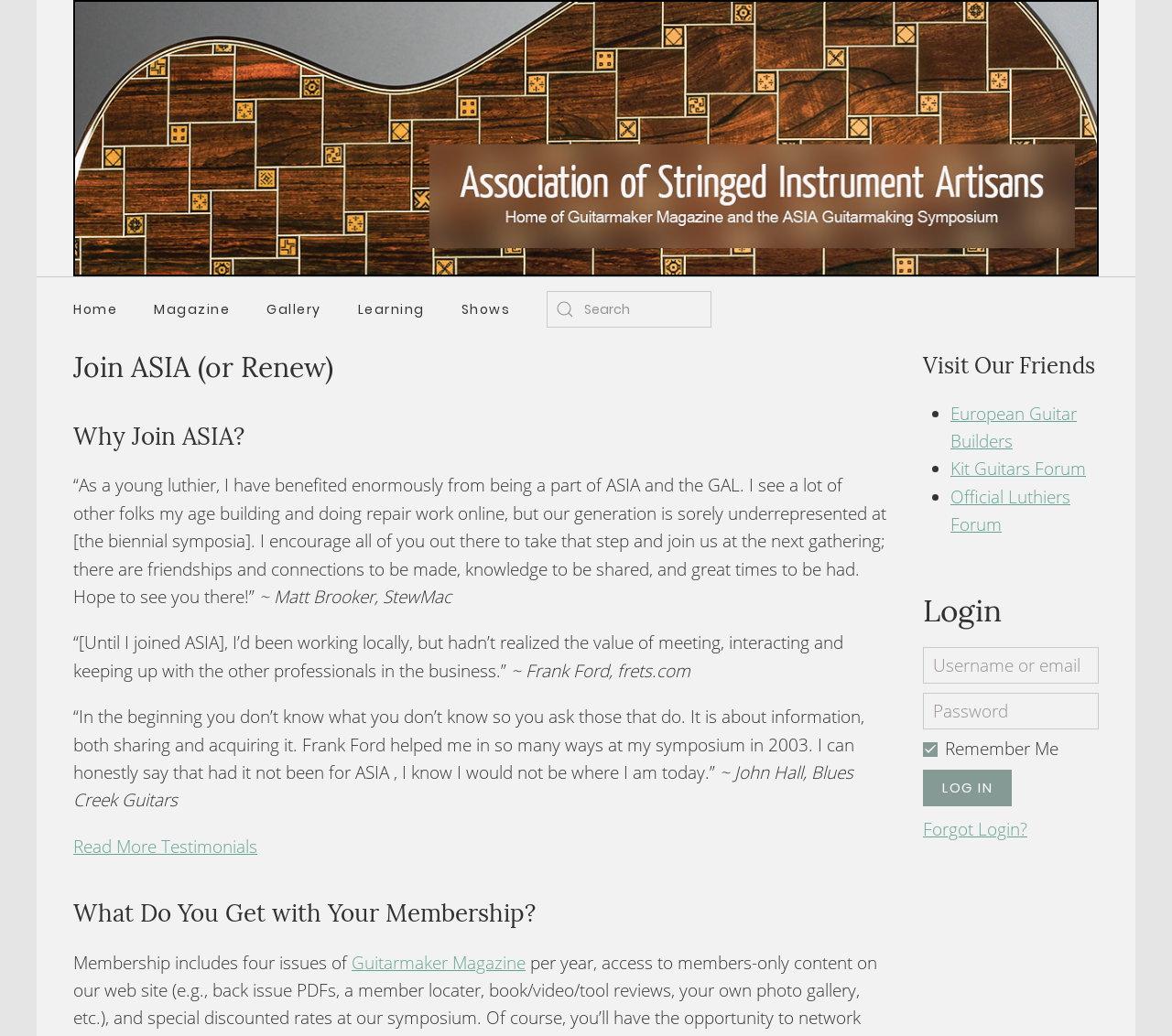Specify the bounding box coordinates of the element's area that should be clicked to execute the given instruction: "Click on the ASIA link". The coordinates should be four float numbers between 0 and 1, i.e., [left, top, right, bottom].

[0.062, 0.0, 0.938, 0.267]